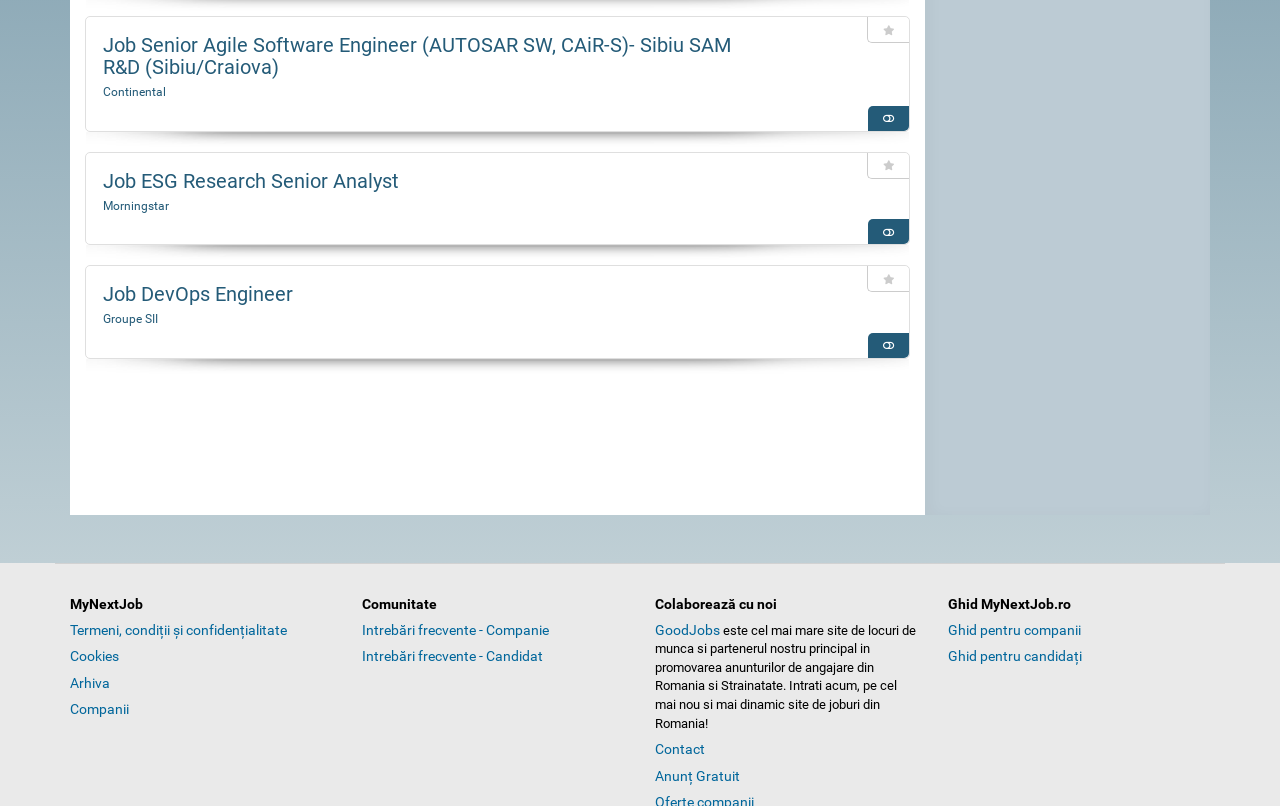What is the name of the website?
Based on the screenshot, provide your answer in one word or phrase.

MyNextJob